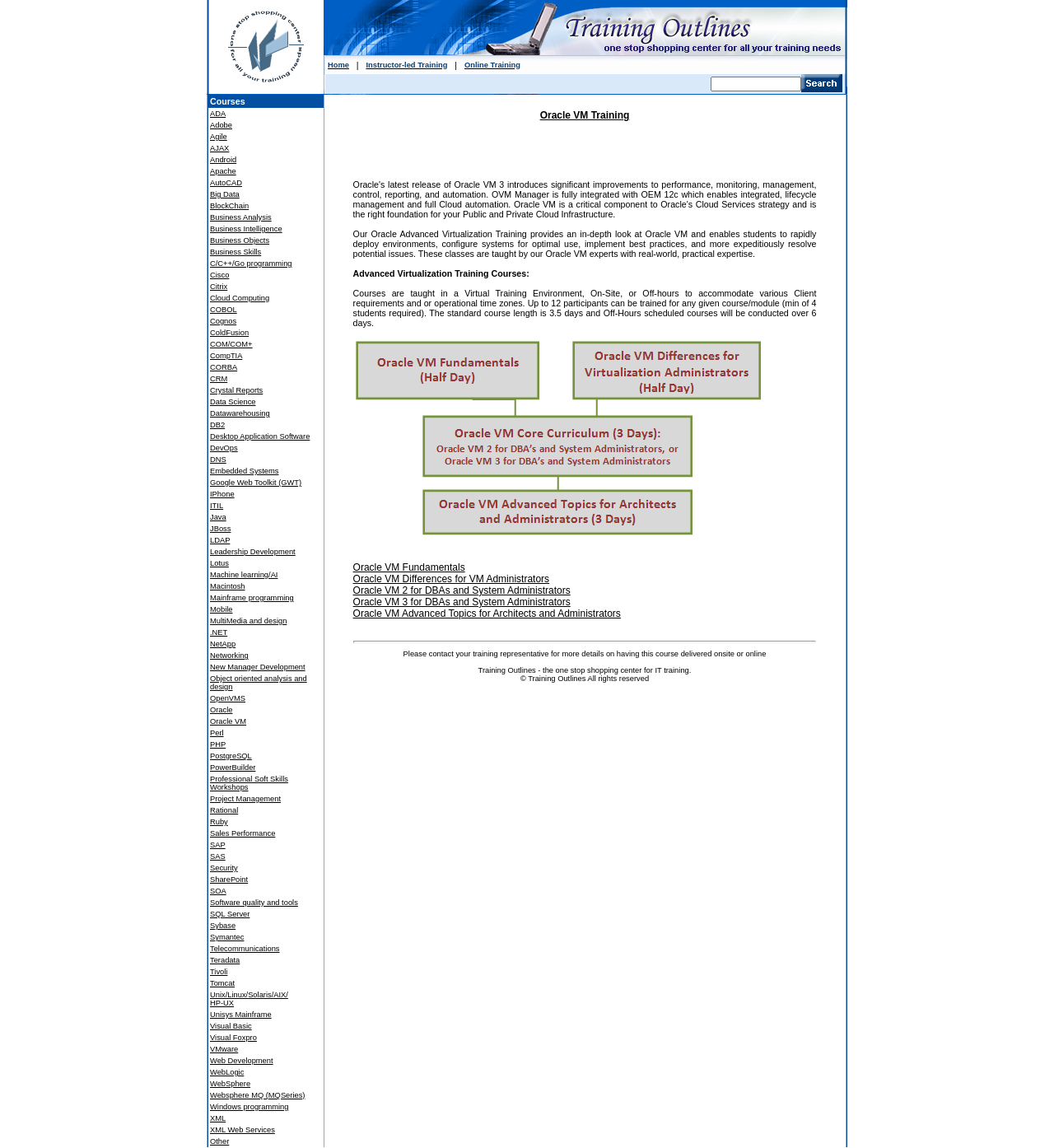Refer to the screenshot and give an in-depth answer to this question: How many courses are listed on this webpage?

Upon examining the webpage, I found a table with multiple rows, each representing a course. The courses listed include Oracle VM Fundamentals, Oracle VM Differences for VM Administrators, Oracle VM 2 for DBAs and System Administrators, and many more. Therefore, there are multiple courses listed on this webpage.